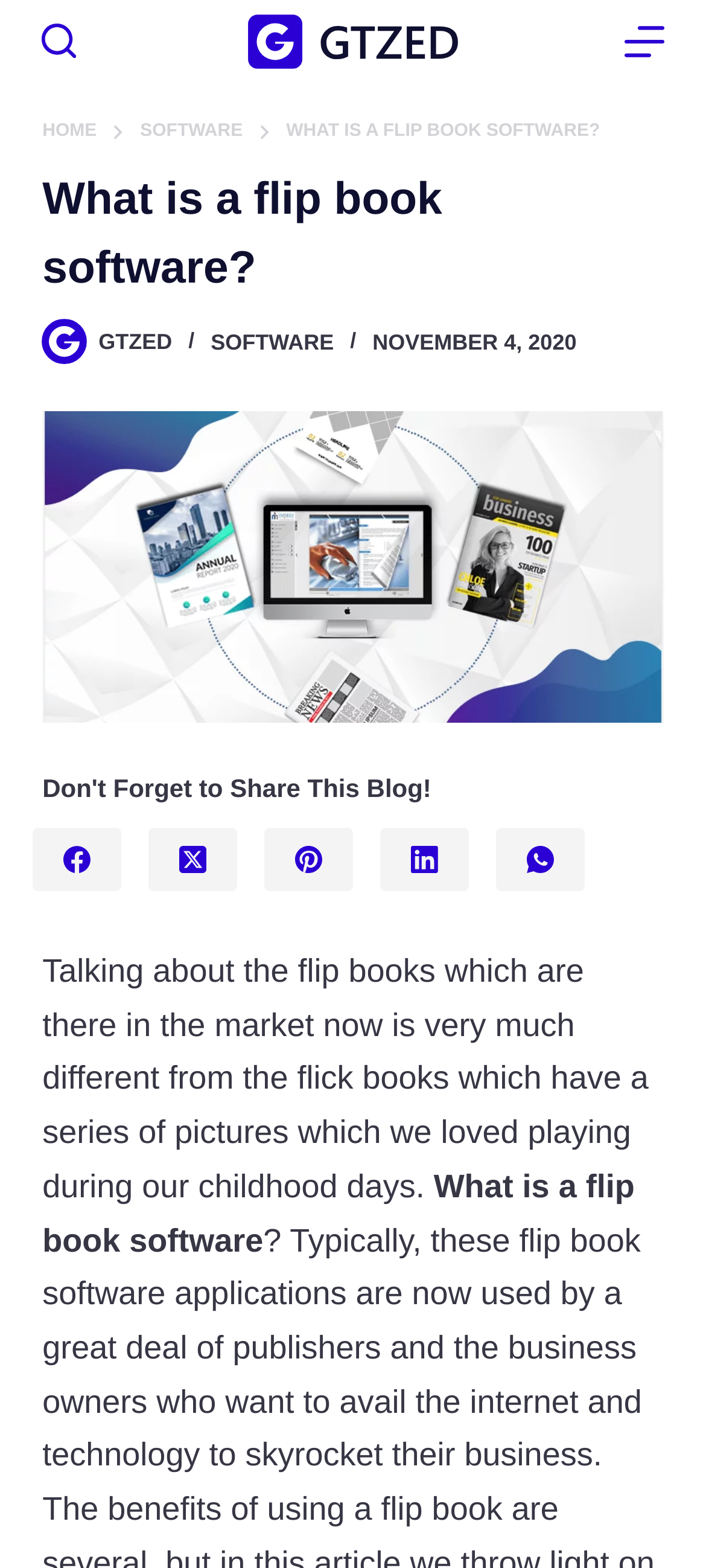Using the details in the image, give a detailed response to the question below:
What is the text on the logo?

The logo is located at the top of the webpage, and its bounding box coordinates are [0.352, 0.009, 0.648, 0.043]. The OCR text or element description of the logo is 'gtzed logo'.